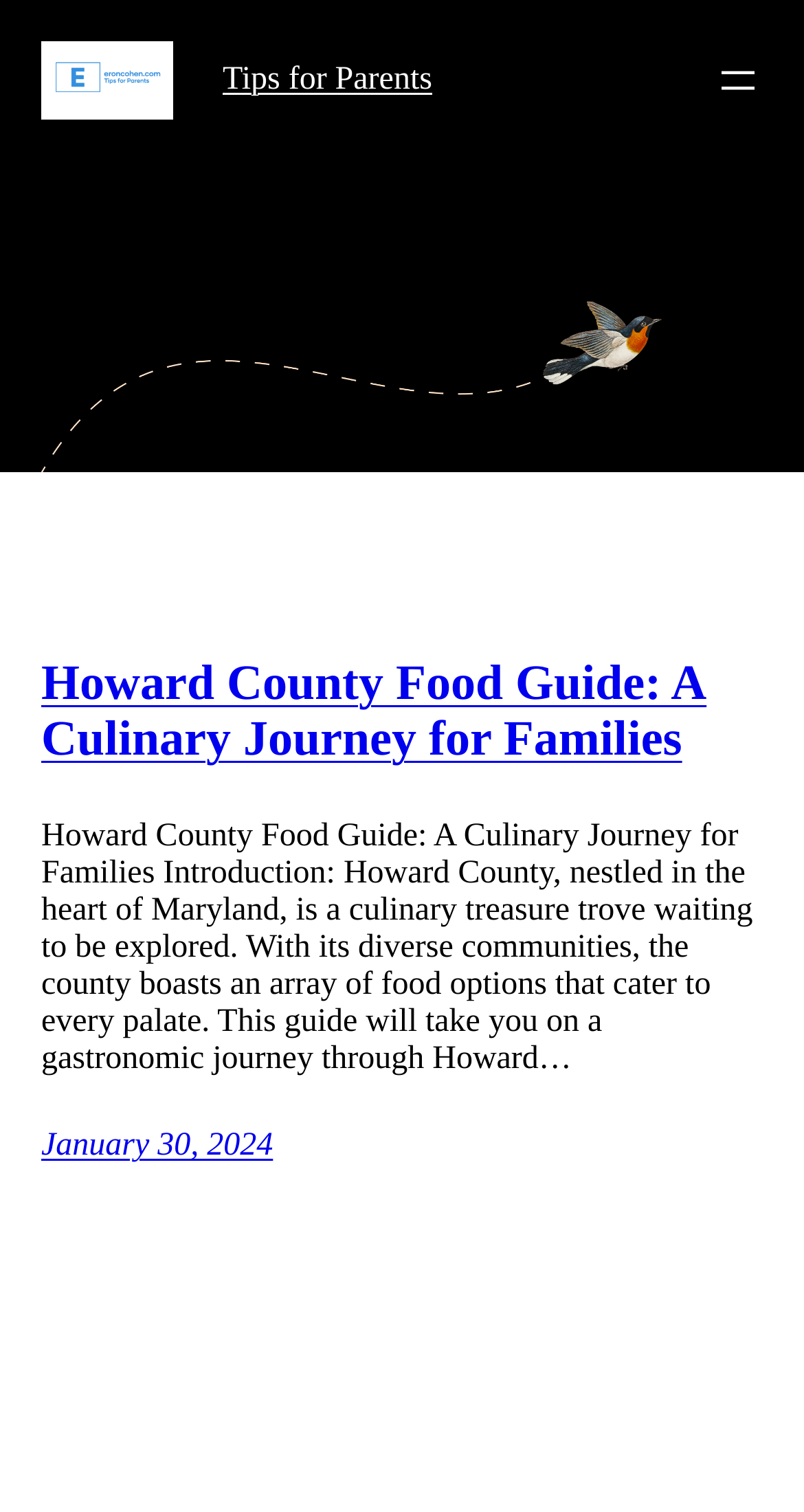What type of content is presented on the webpage?
Look at the image and respond with a one-word or short-phrase answer.

Review or guide